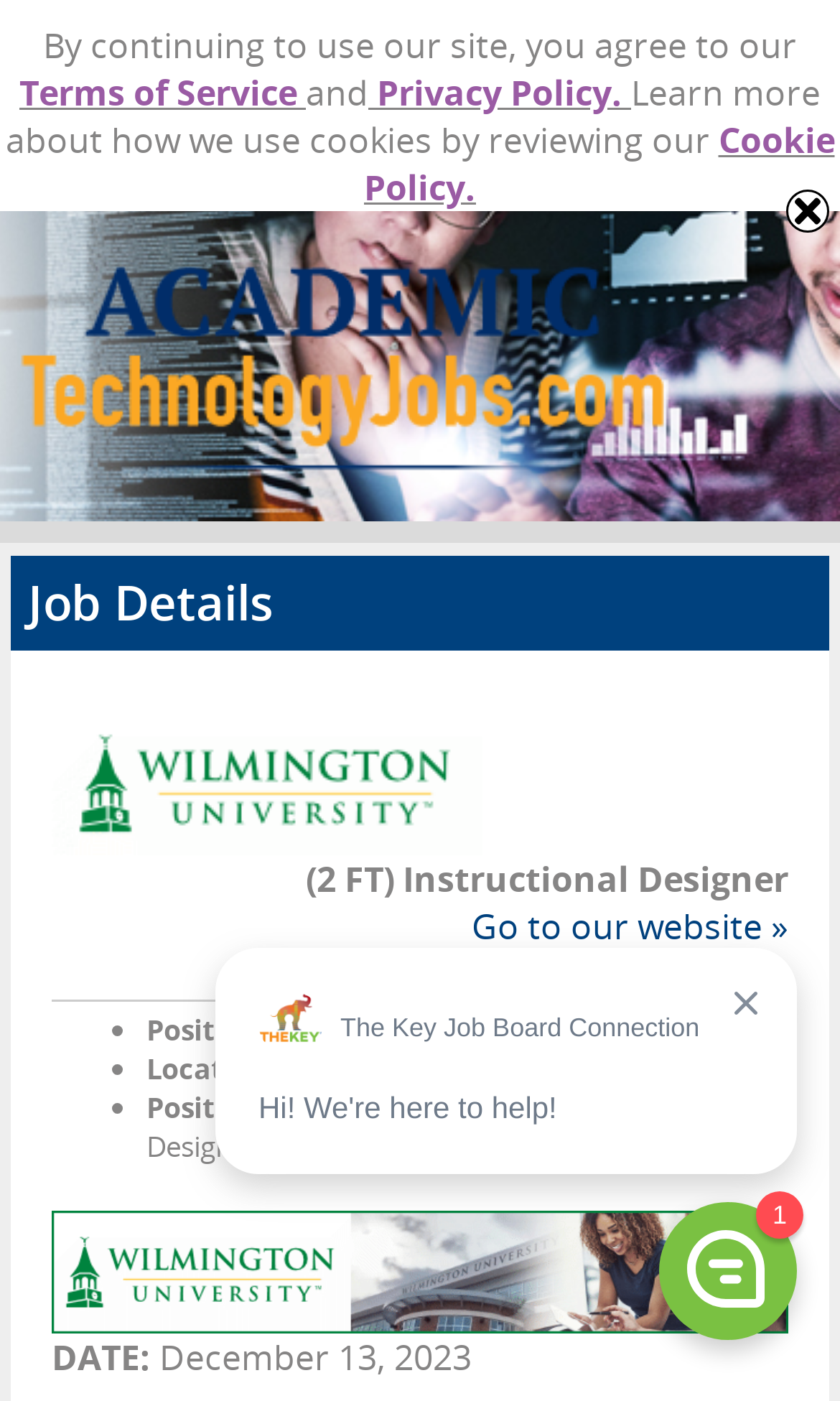Identify the bounding box coordinates for the element you need to click to achieve the following task: "View the job details". Provide the bounding box coordinates as four float numbers between 0 and 1, in the form [left, top, right, bottom].

[0.013, 0.397, 0.346, 0.465]